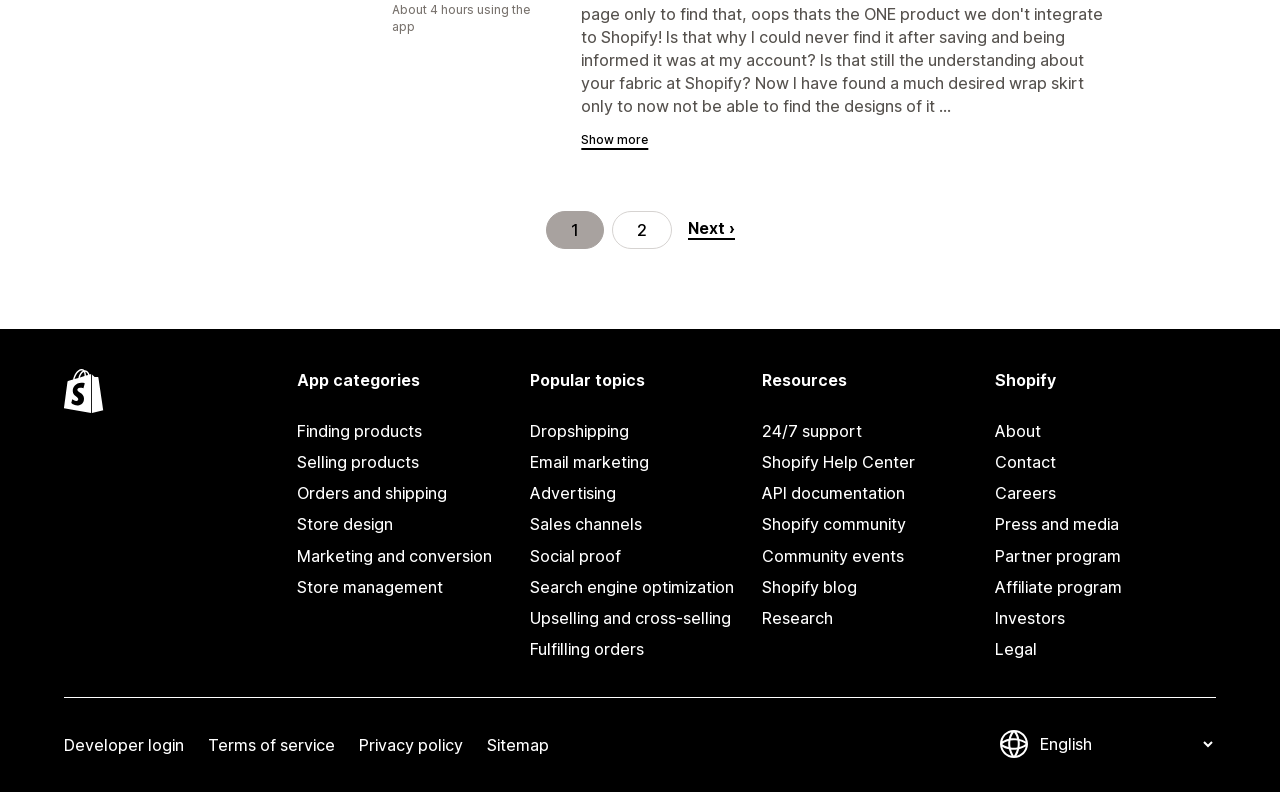Identify the coordinates of the bounding box for the element that must be clicked to accomplish the instruction: "View 'App categories'".

[0.232, 0.465, 0.404, 0.495]